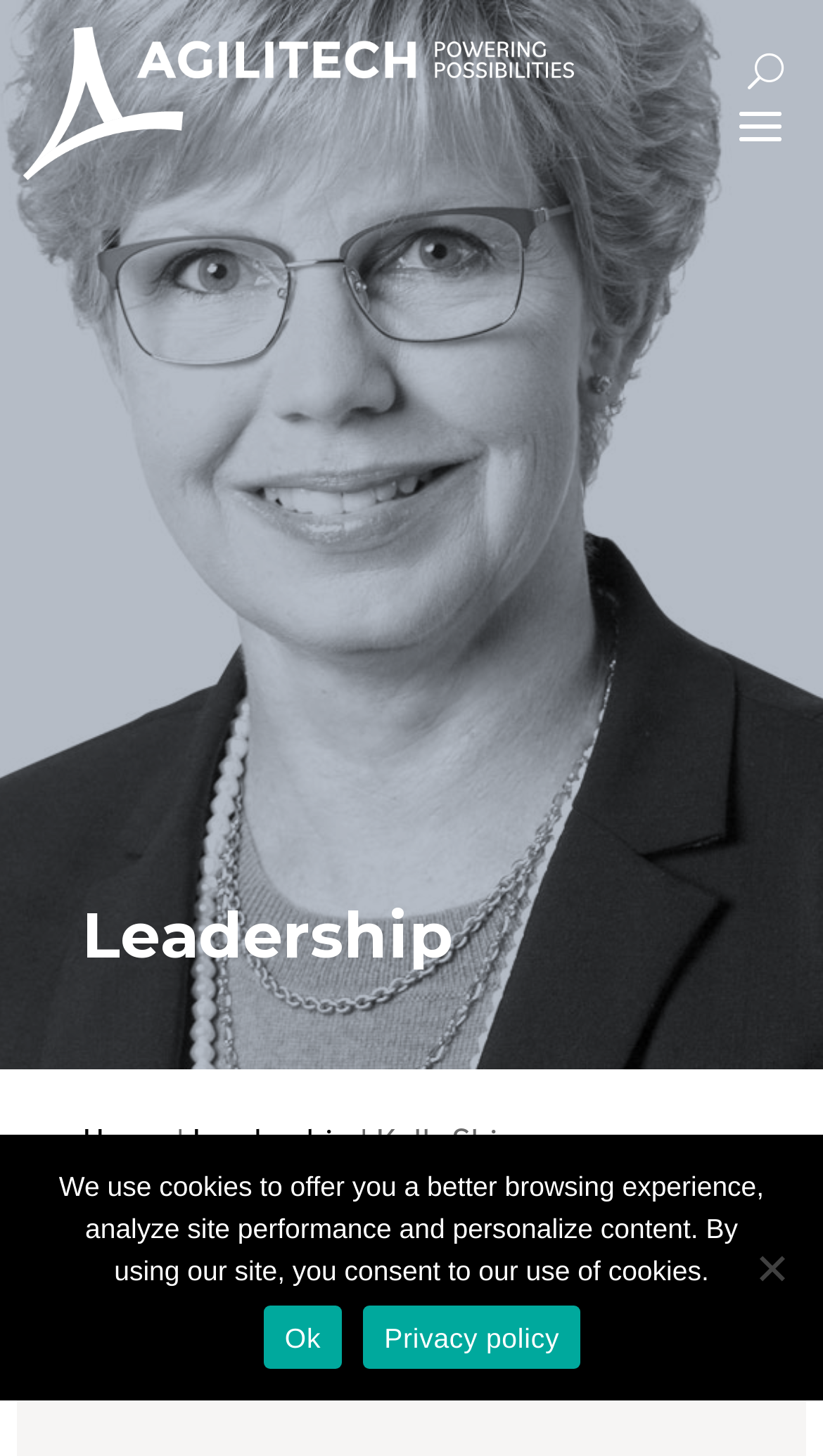From the webpage screenshot, predict the bounding box of the UI element that matches this description: "Privacy policy".

[0.441, 0.897, 0.705, 0.94]